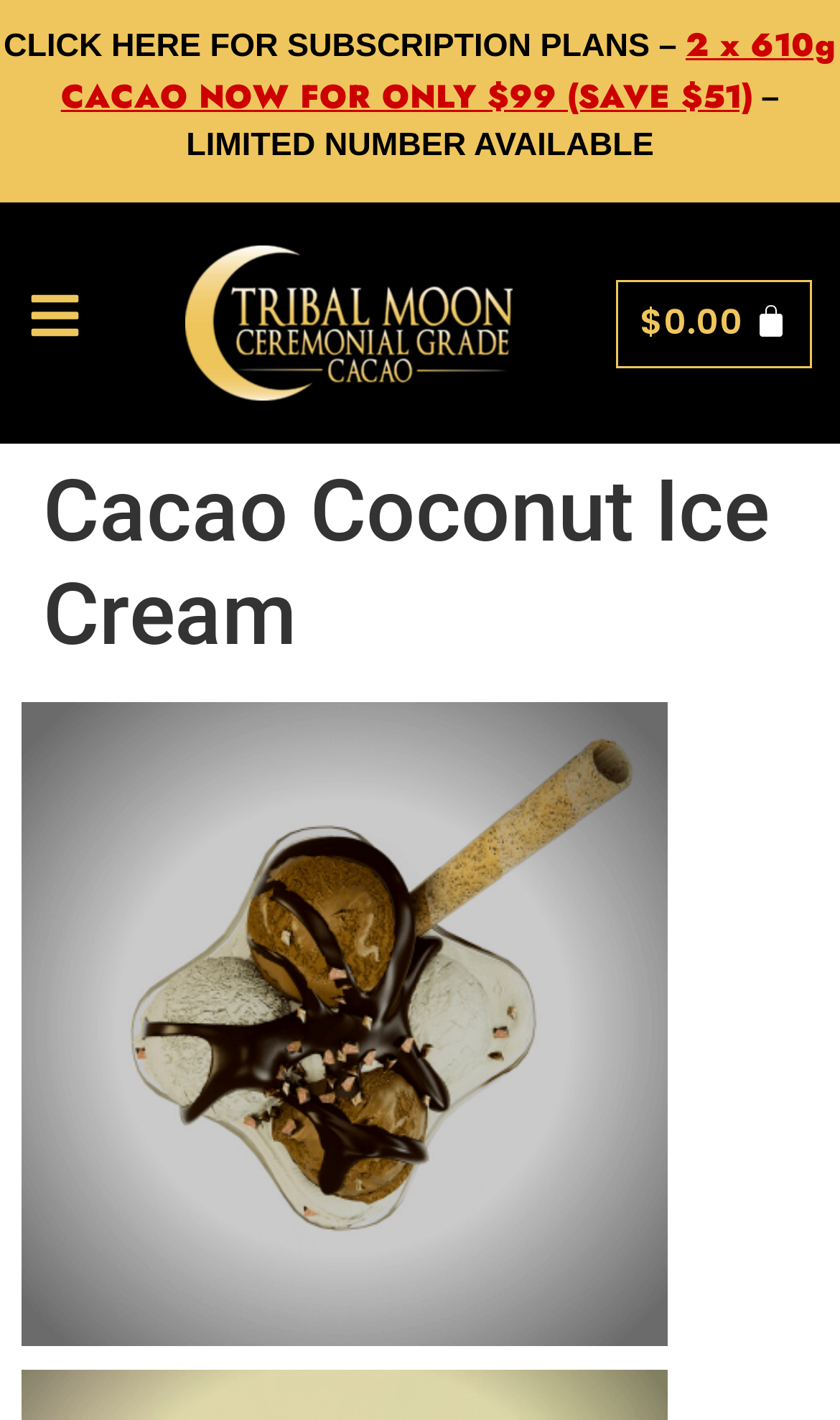Please analyze the image and give a detailed answer to the question:
How many subscription plans are available?

The webpage has a link 'CLICK HERE FOR SUBSCRIPTION PLANS' but it does not provide the exact number of subscription plans available. Therefore, it is unknown.